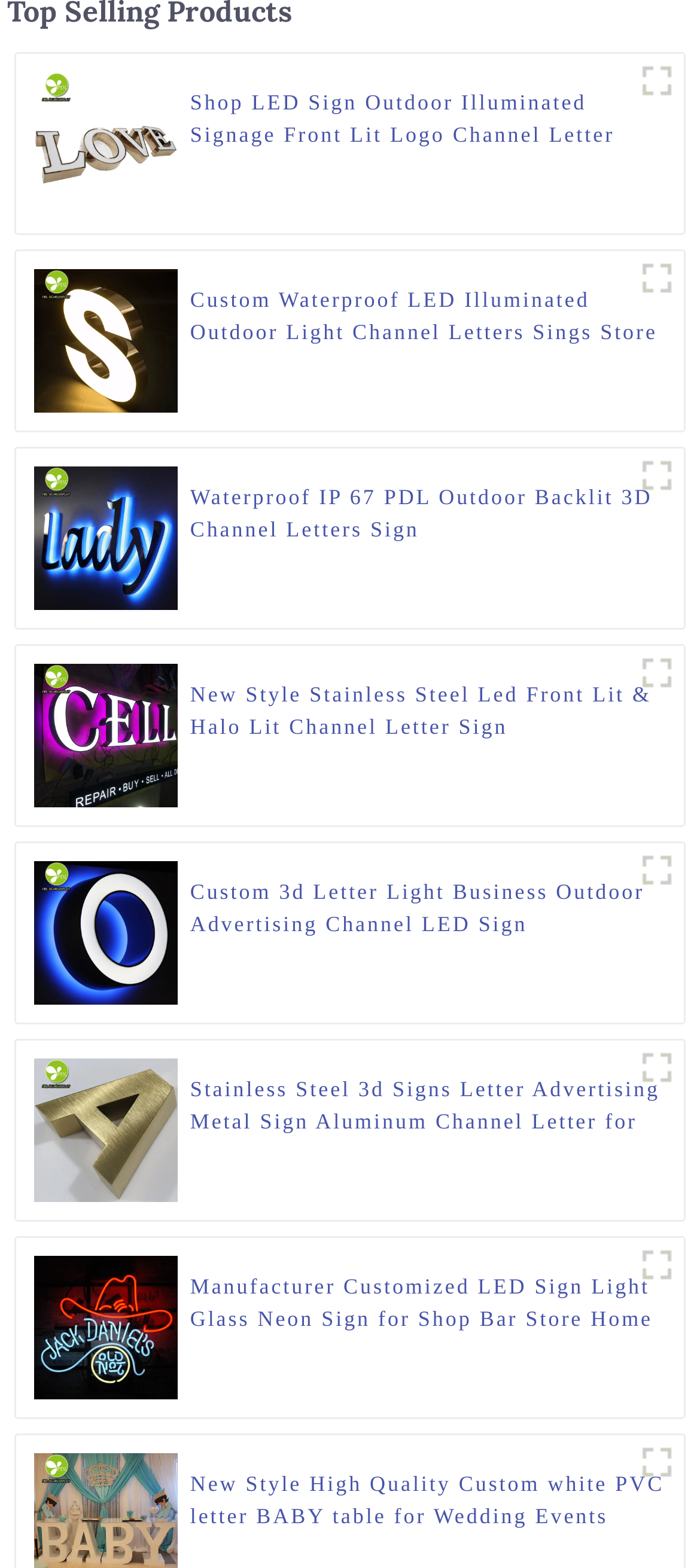Can you determine the bounding box coordinates of the area that needs to be clicked to fulfill the following instruction: "enter text in the first textbox"?

None